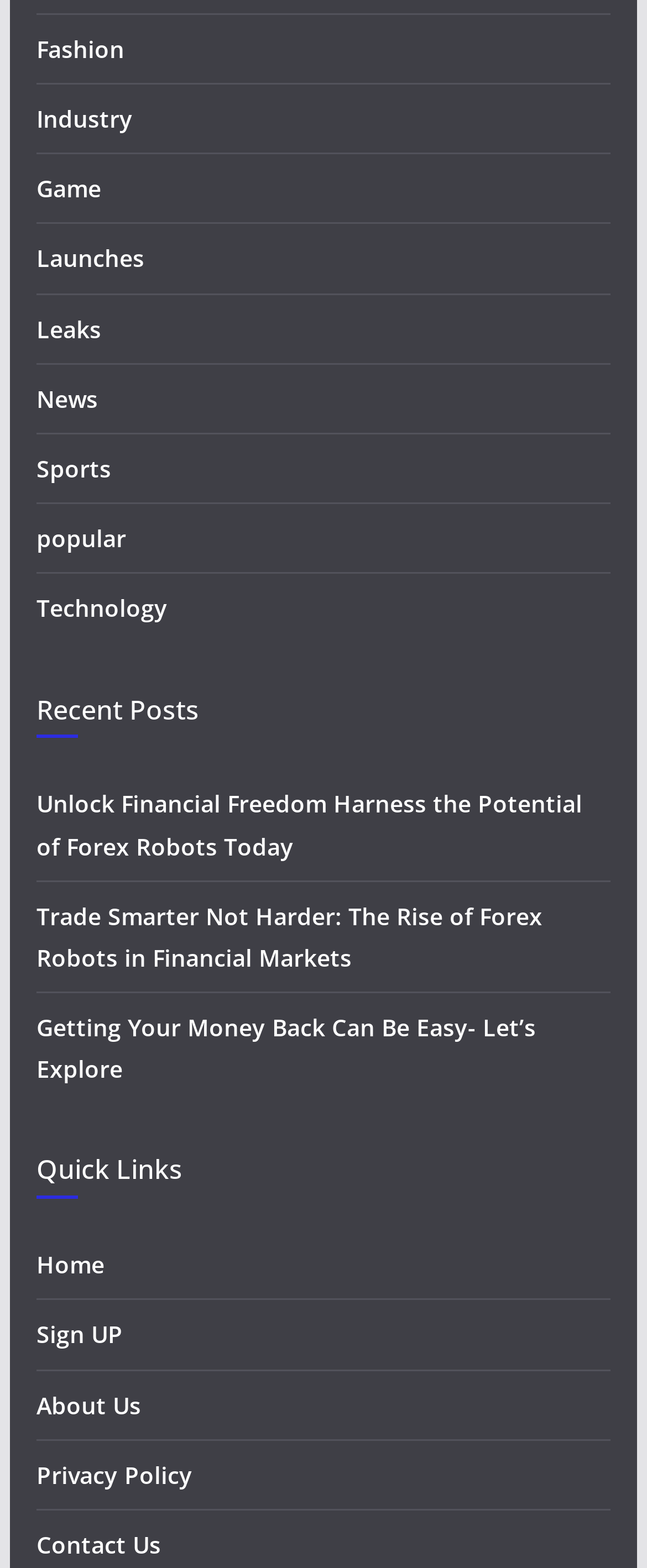Please find the bounding box coordinates (top-left x, top-left y, bottom-right x, bottom-right y) in the screenshot for the UI element described as follows: Contact Us

[0.056, 0.975, 0.248, 0.995]